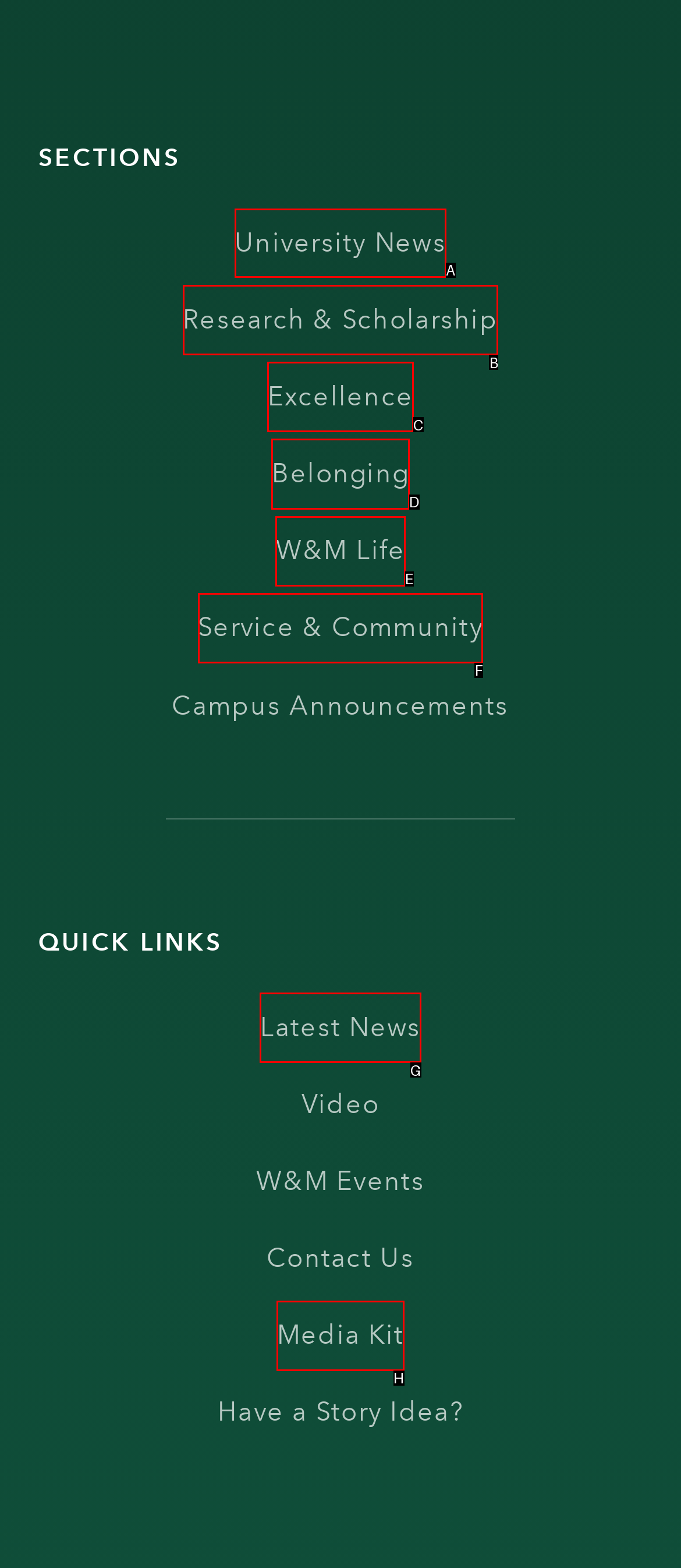Specify which UI element should be clicked to accomplish the task: View University News. Answer with the letter of the correct choice.

A